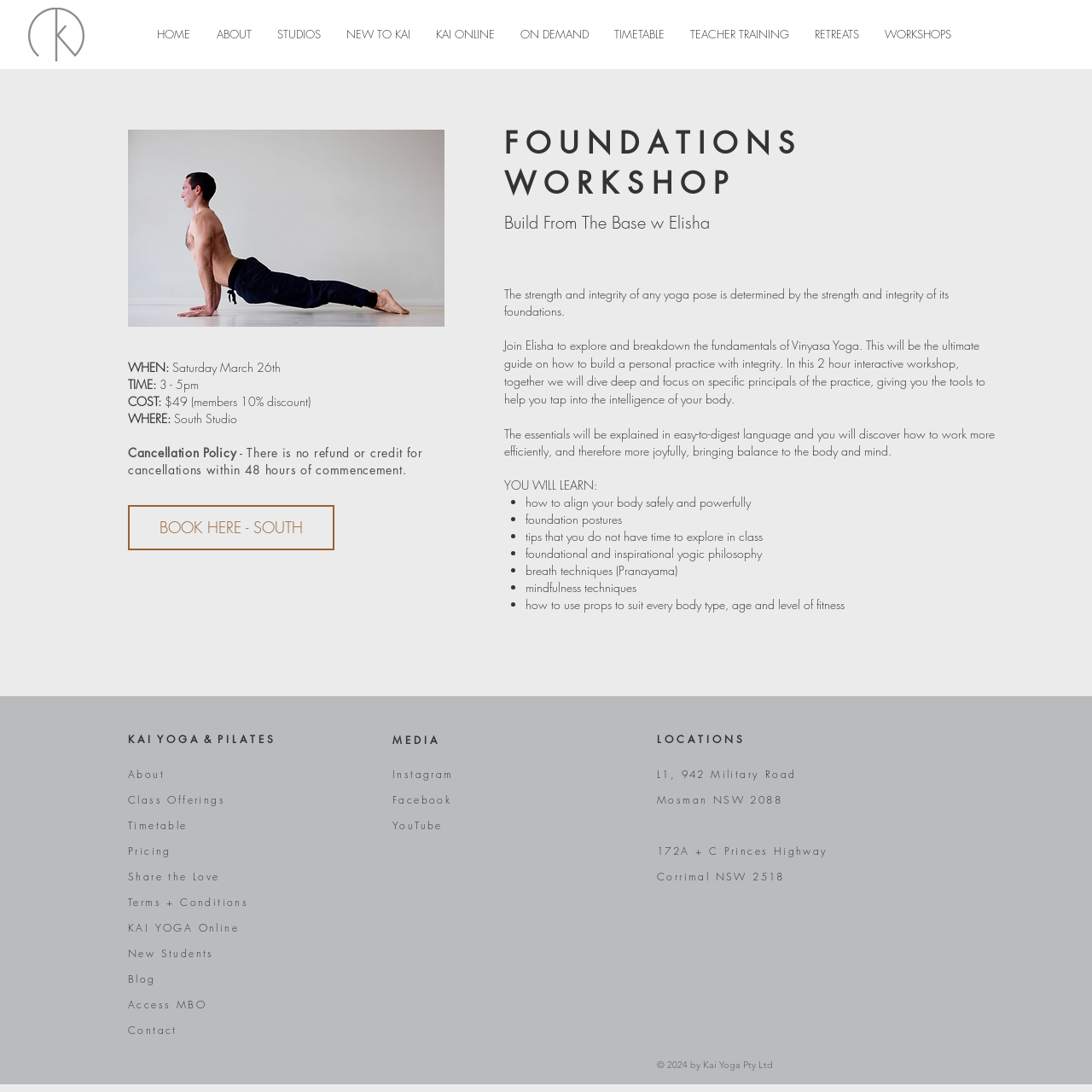Provide your answer in a single word or phrase: 
What is the location of the Foundations Workshop?

South Studio